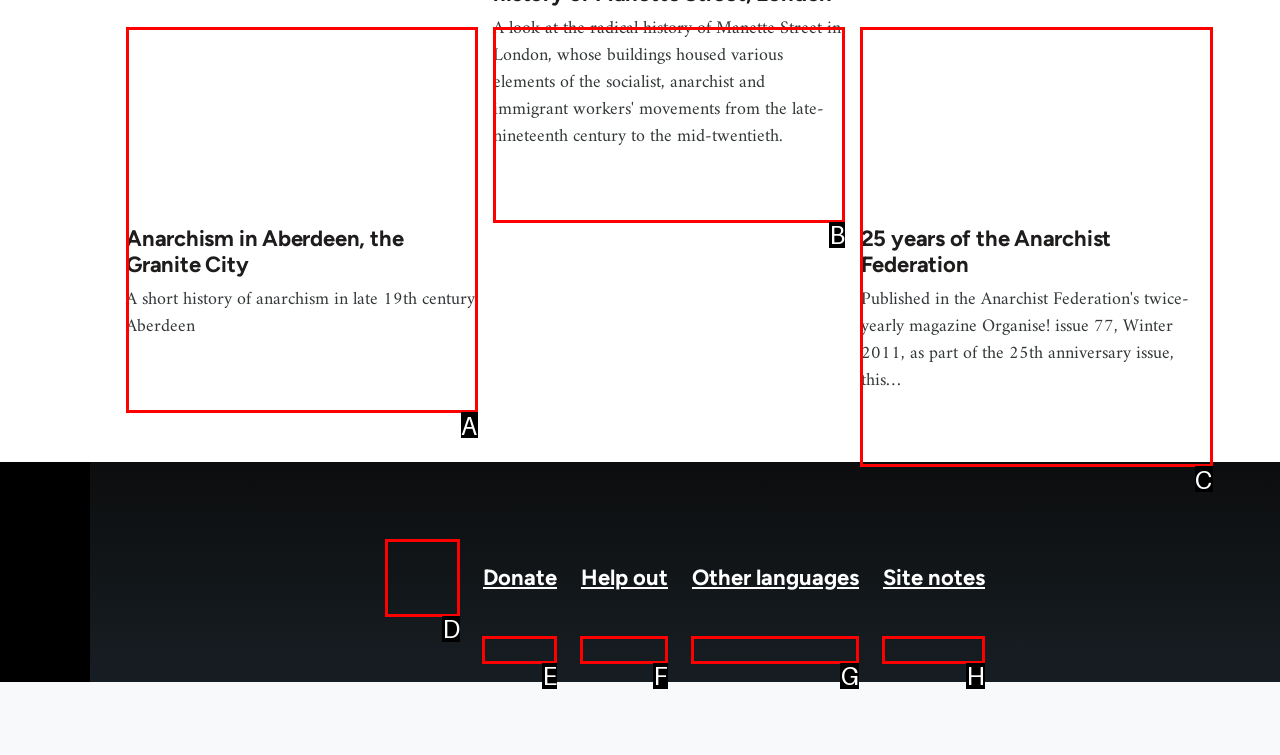Select the right option to accomplish this task: Click on the 'Home' link. Reply with the letter corresponding to the correct UI element.

D